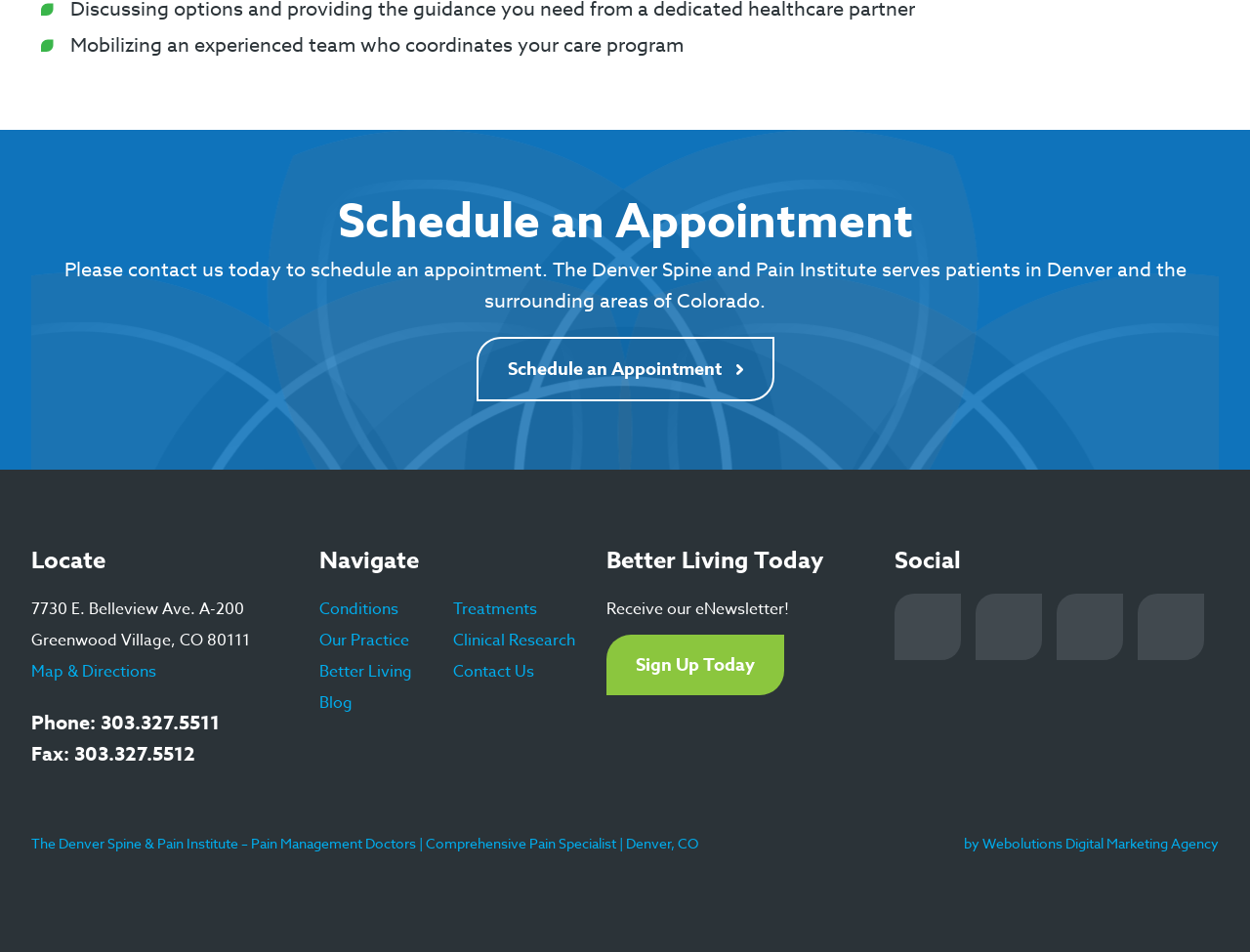Please predict the bounding box coordinates of the element's region where a click is necessary to complete the following instruction: "View the gallery". The coordinates should be represented by four float numbers between 0 and 1, i.e., [left, top, right, bottom].

None